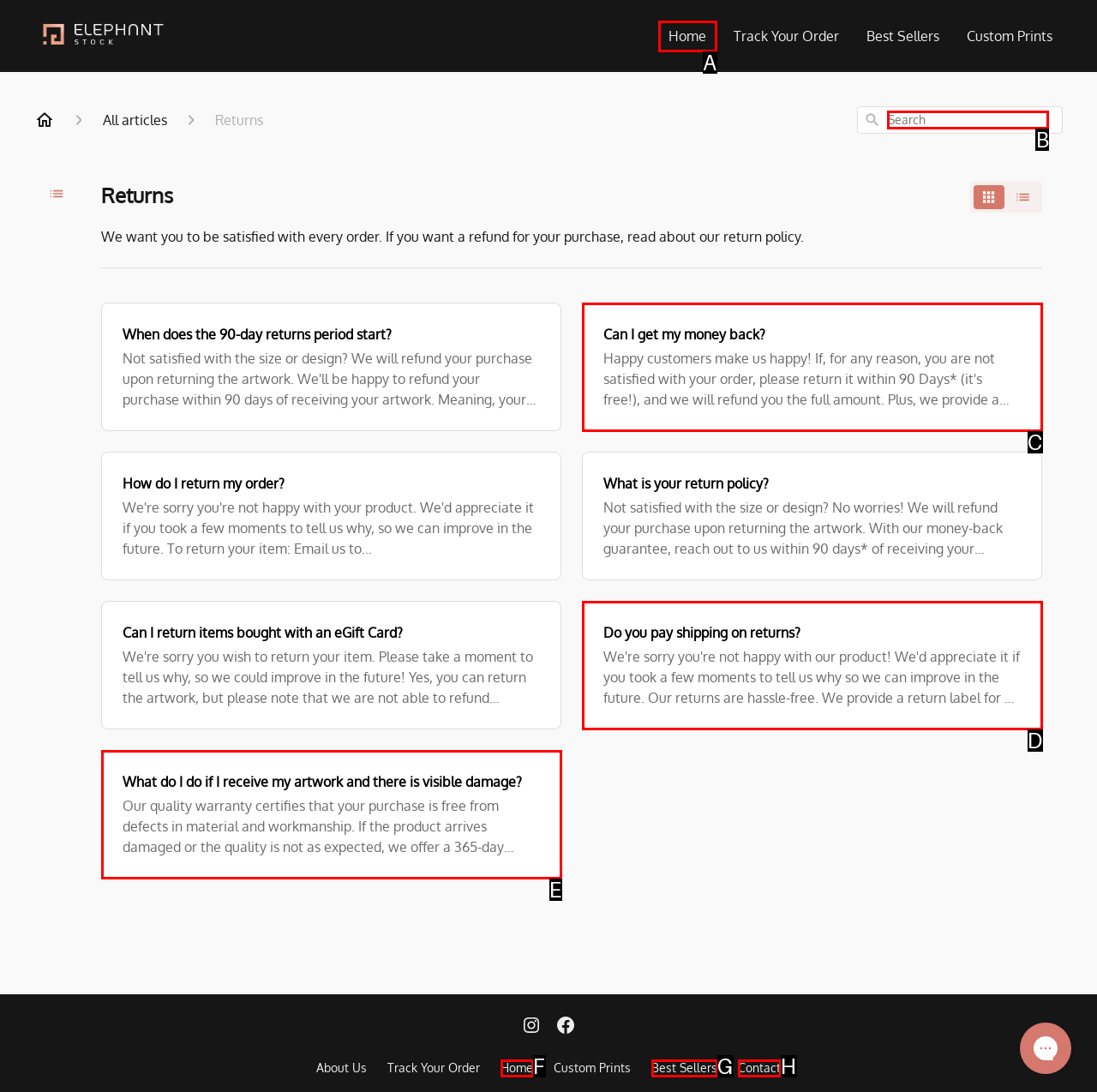Select the proper HTML element to perform the given task: Learn more about One Stop LMS Answer with the corresponding letter from the provided choices.

None